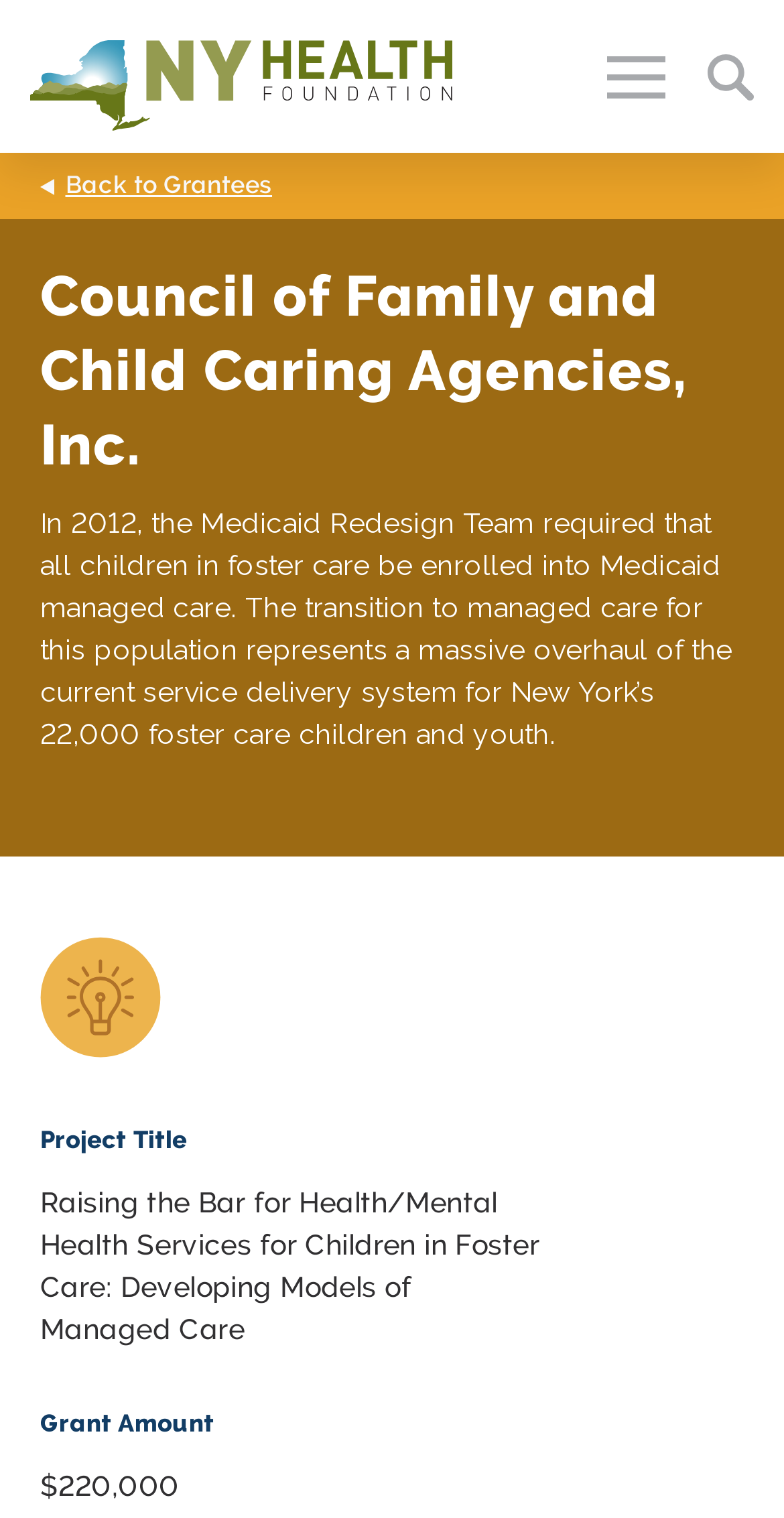Generate a comprehensive description of the webpage.

The webpage appears to be a grantmaking organization's website, specifically the New York Health Foundation. At the top left corner, there is a link to skip to the content. Next to it, there is a logo of the New York Health Foundation, which is an image. On the top right corner, there are two buttons, one for search and another without a label.

Below the top section, there are several navigation links, including "Who We Are", "What We Do", "Our Team", "Our Biggest Wins", and others. These links are arranged horizontally and take up most of the width of the page.

Below the navigation links, there are three main sections: "Our Grantmaking", "Our Impact", and "Resources". The "Our Grantmaking" section has several links, including "What We Fund", "Our Grantees", "Apply for Funding", and others. The "Our Impact" section also has several links, including "Grantee Stories", "Grant Outcomes", and "Our Progress".

In the "Resources" section, there are two main links: "GET UPDATES" and "RESOURCES". The "RESOURCES" link has a dropdown menu with several links, including "Back to Grantees" and a heading that reads "Council of Family and Child Caring Agencies, Inc.".

Below the "Resources" section, there is a main content area that appears to be a grant description. The text describes a project that required all children in foster care to be enrolled into Medicaid managed care, and how this transition represents a massive overhaul of the current service delivery system. There is also an image of the "Special Projects Fund" and several headings, including "Project Title", "Grant Amount", and a static text that reads "$220,000".